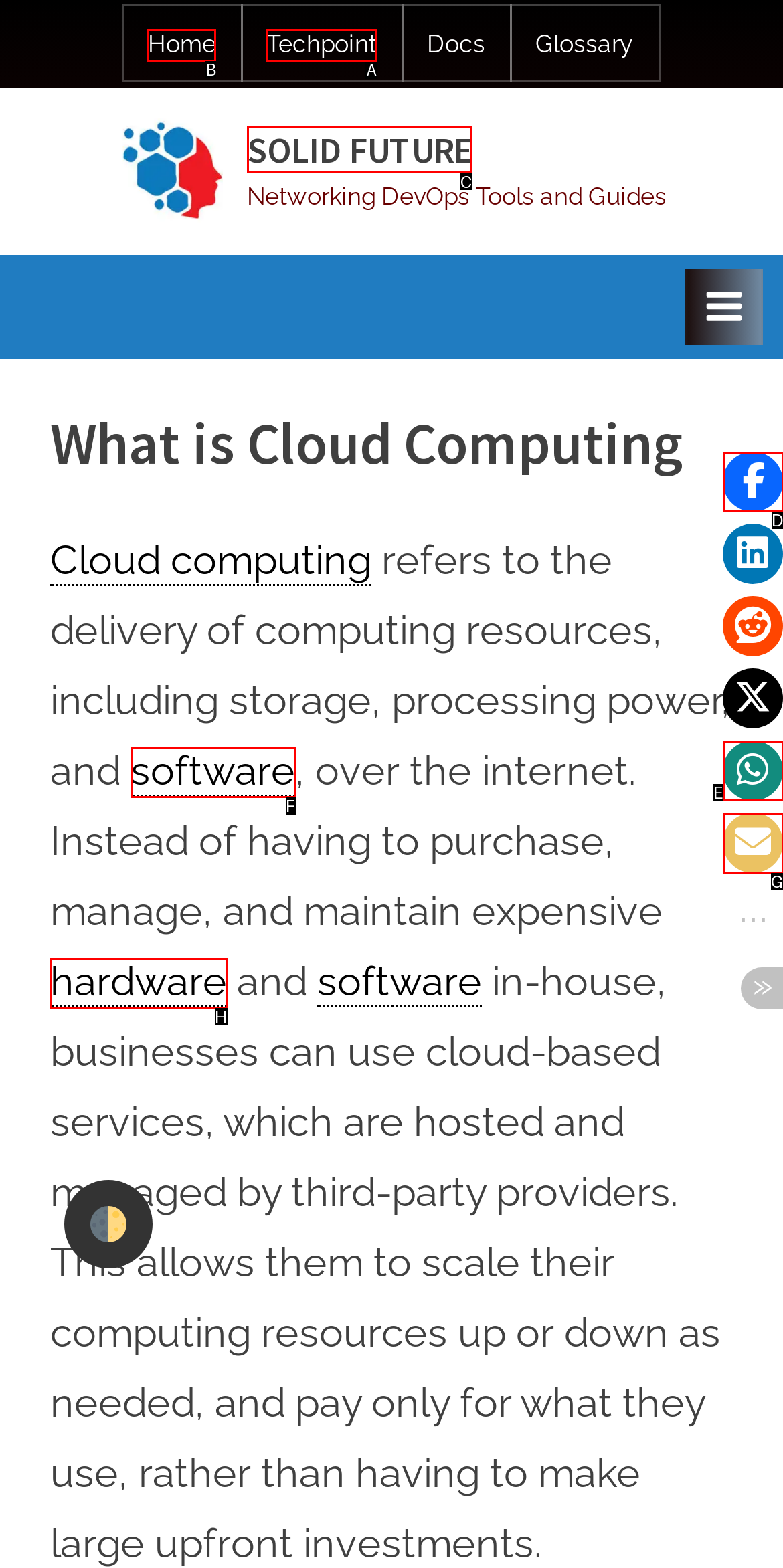Tell me which one HTML element I should click to complete this task: Go to Home page Answer with the option's letter from the given choices directly.

B